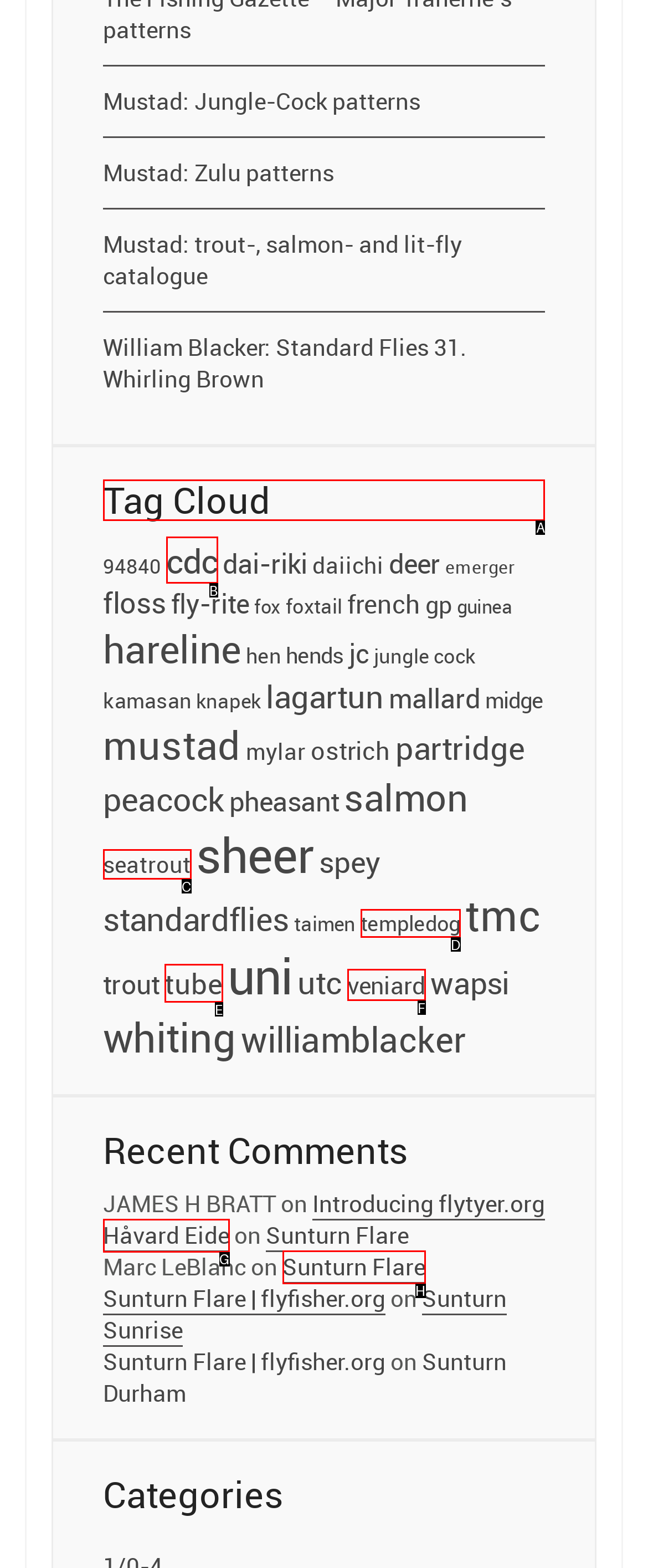Point out the letter of the HTML element you should click on to execute the task: View the 'Tag Cloud' section
Reply with the letter from the given options.

A